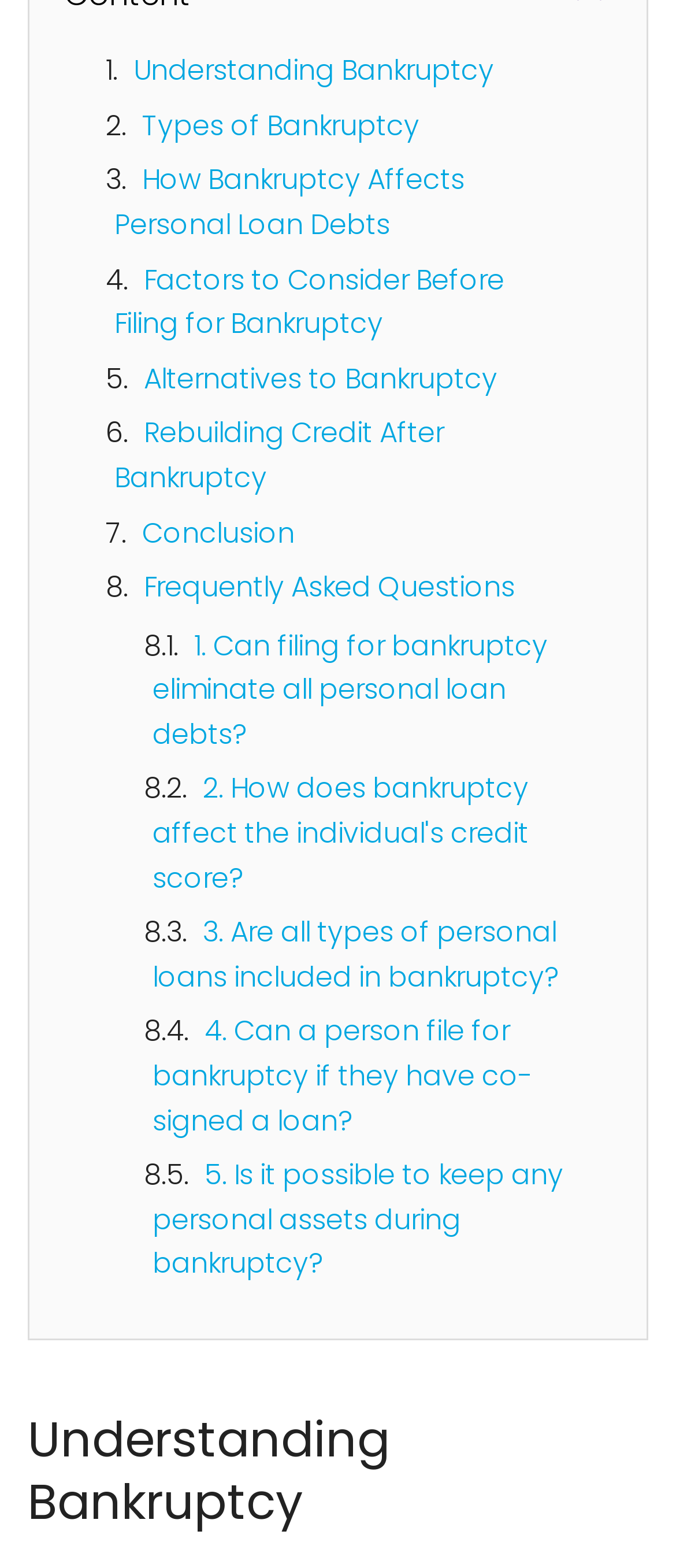Identify the bounding box coordinates of the area that should be clicked in order to complete the given instruction: "Read 'Factors to Consider Before Filing for Bankruptcy'". The bounding box coordinates should be four float numbers between 0 and 1, i.e., [left, top, right, bottom].

[0.169, 0.165, 0.746, 0.219]